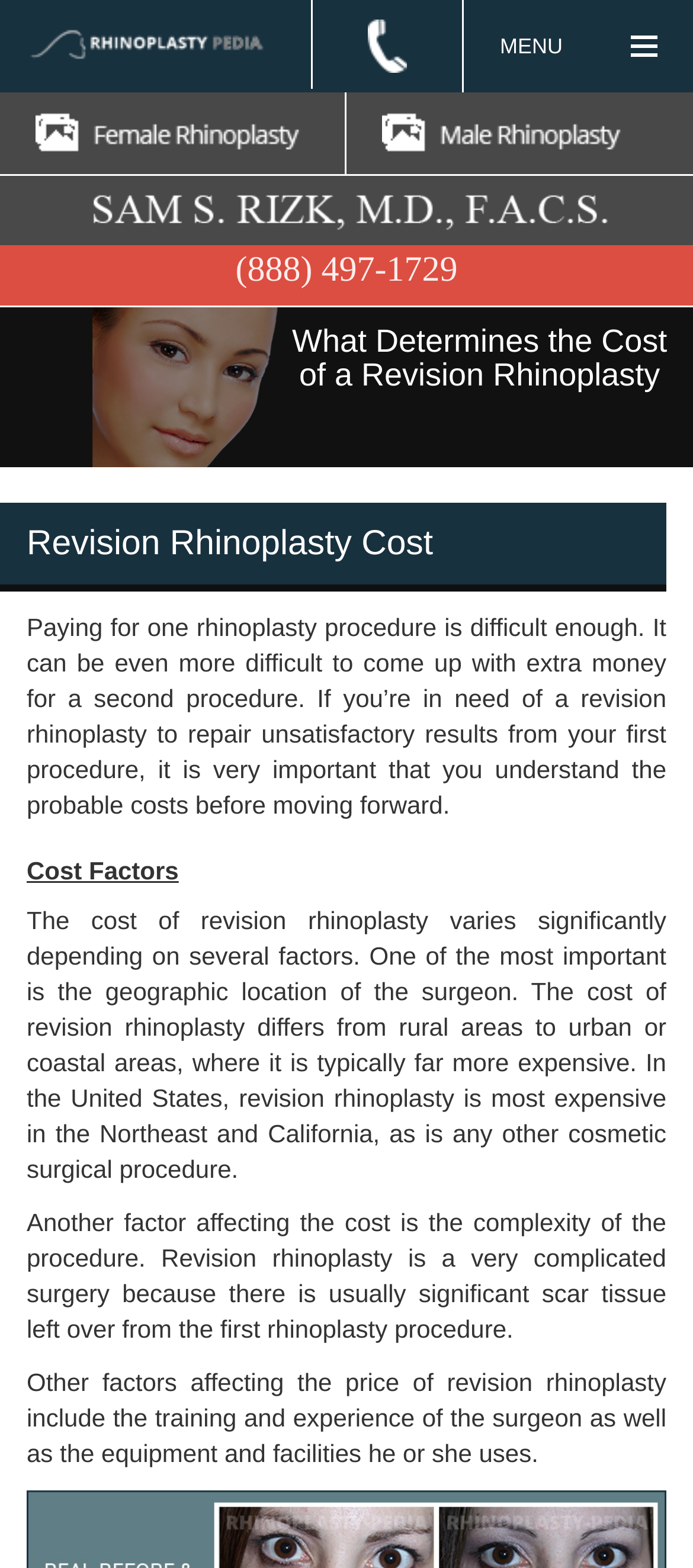Offer a meticulous caption that includes all visible features of the webpage.

The webpage is about revision rhinoplasty, specifically discussing the cost factors involved in the procedure. At the top of the page, there is a large background image with a figure caption, which is followed by a heading that reads "What Determines the Cost of a Revision Rhinoplasty". 

Below the heading, there is a block of text that explains the importance of understanding the costs of revision rhinoplasty before undergoing the procedure. This text is followed by a heading that reads "Cost Factors", which is then followed by three paragraphs of text that discuss the various factors that affect the cost of revision rhinoplasty, including the geographic location of the surgeon, the complexity of the procedure, and the training and experience of the surgeon.

On the top left of the page, there are several links and images, including a logo, a phone number, and links to other related topics such as female and male rhinoplasty. These links and images are arranged horizontally across the top of the page. There are also two smaller images on the top right of the page, which appear to be decorative.